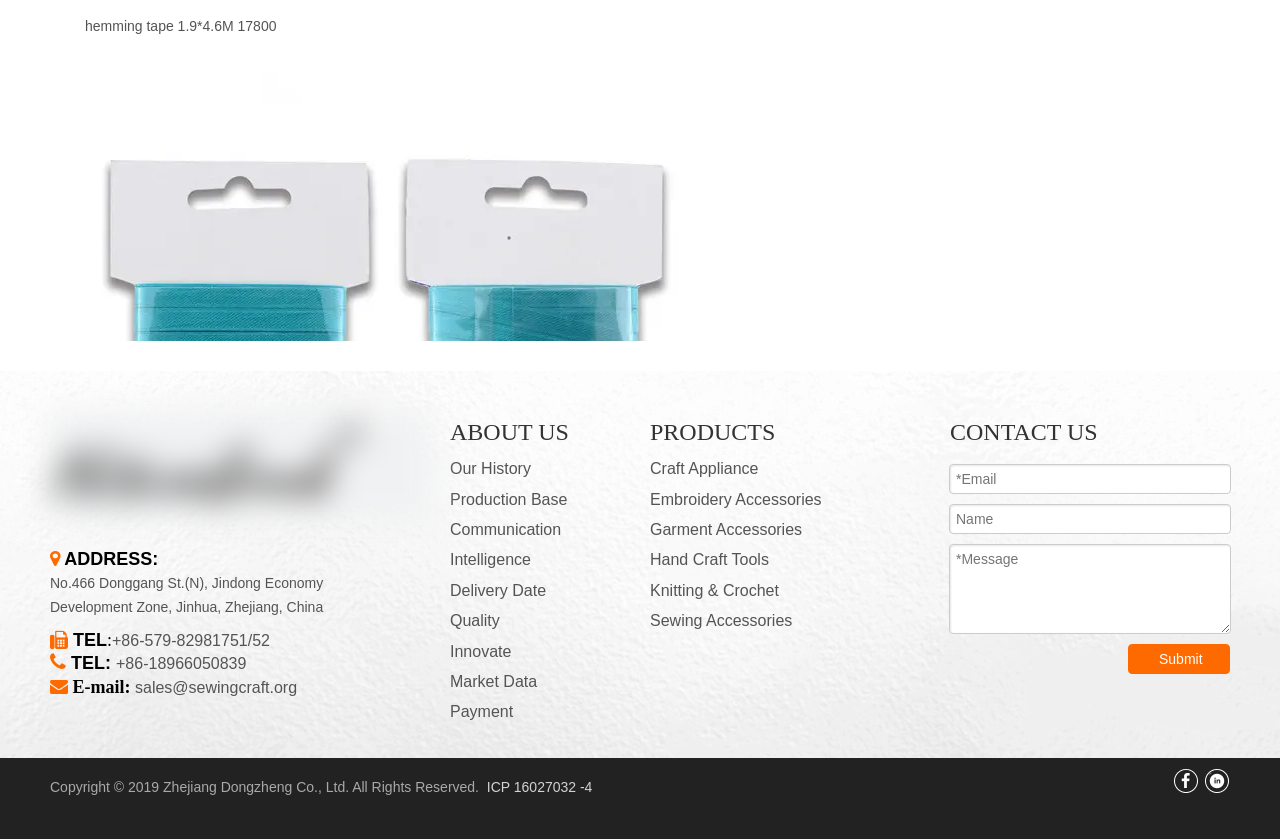What is the company's address?
Please answer the question with a single word or phrase, referencing the image.

No.466 Donggang St.(N), Jindong Economy